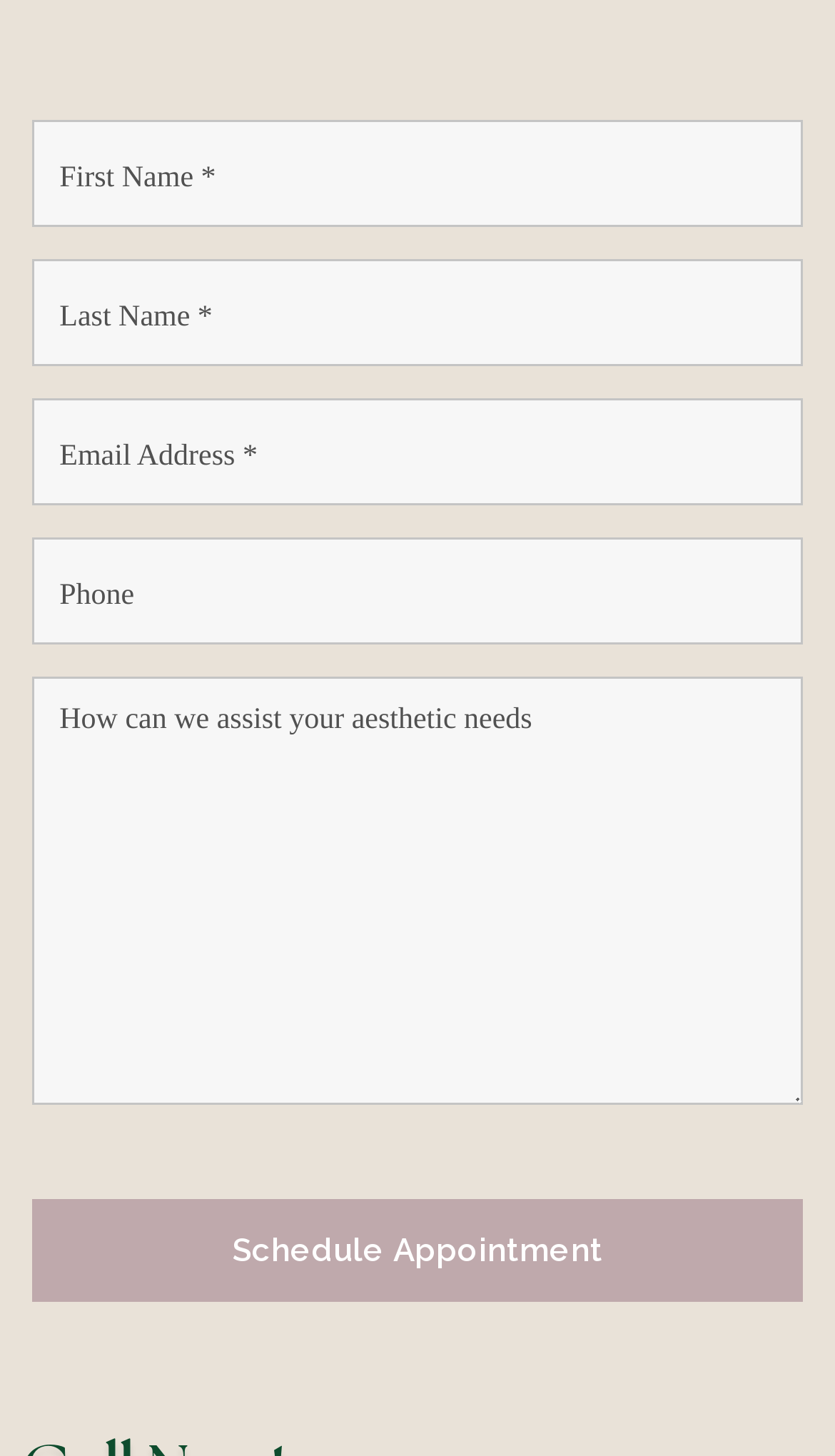Is the last textbox required?
Look at the screenshot and provide an in-depth answer.

The last textbox has a 'required: False' attribute, which indicates that it is not required to be filled out.